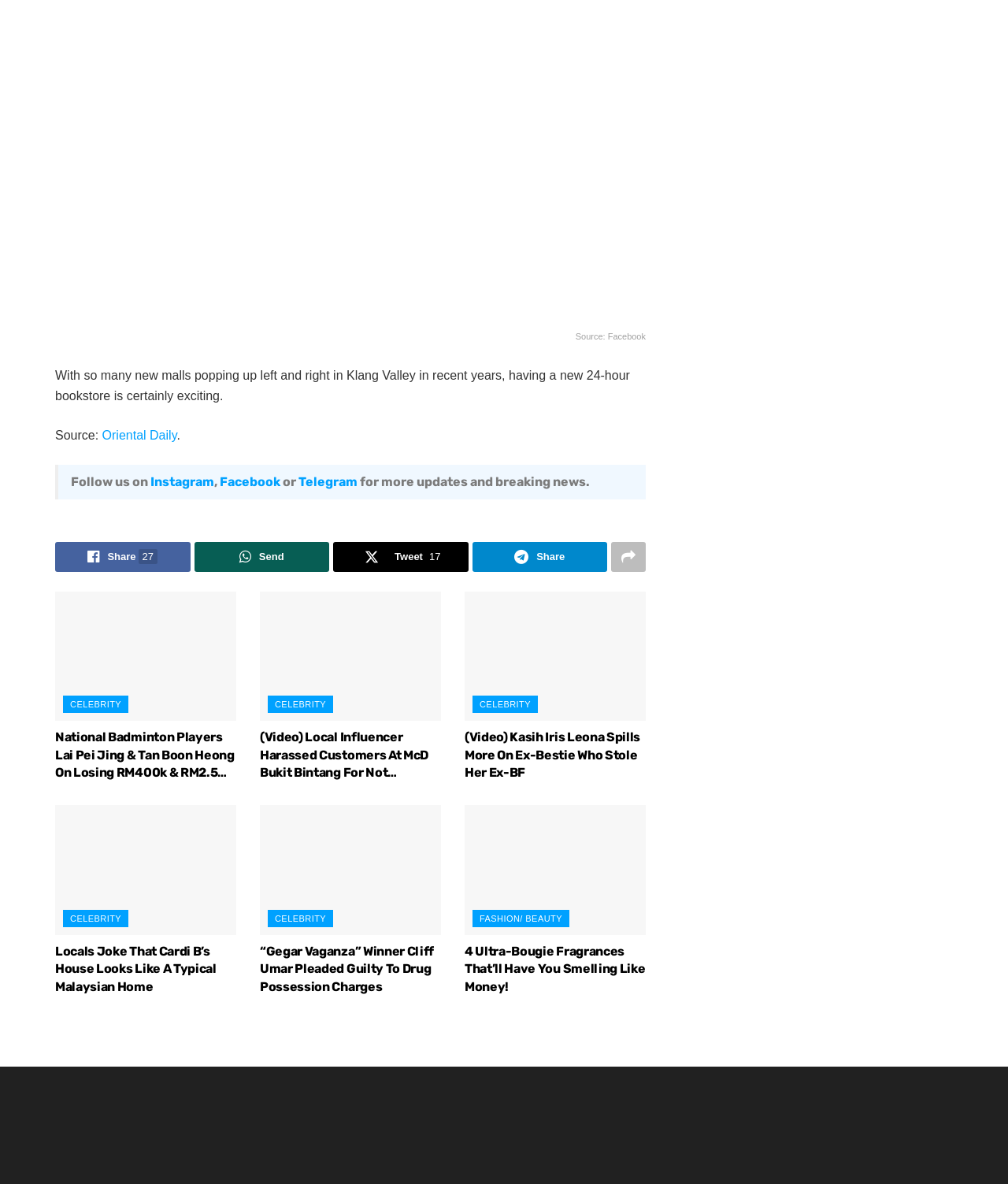How many articles are on the webpage?
Based on the screenshot, answer the question with a single word or phrase.

5